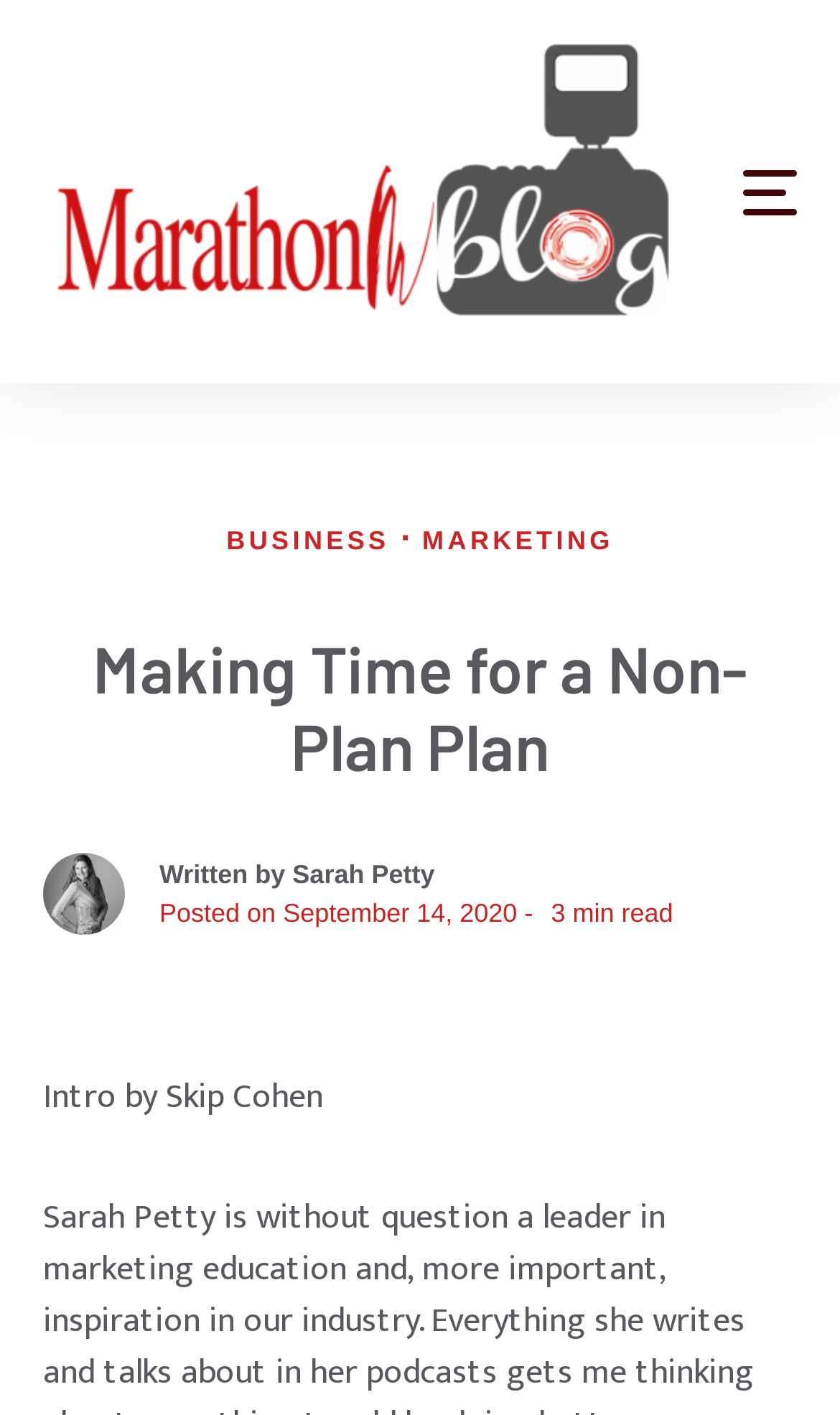Locate the UI element described as follows: "September 14, 2020September 14, 2020". Return the bounding box coordinates as four float numbers between 0 and 1 in the order [left, top, right, bottom].

[0.337, 0.635, 0.616, 0.656]